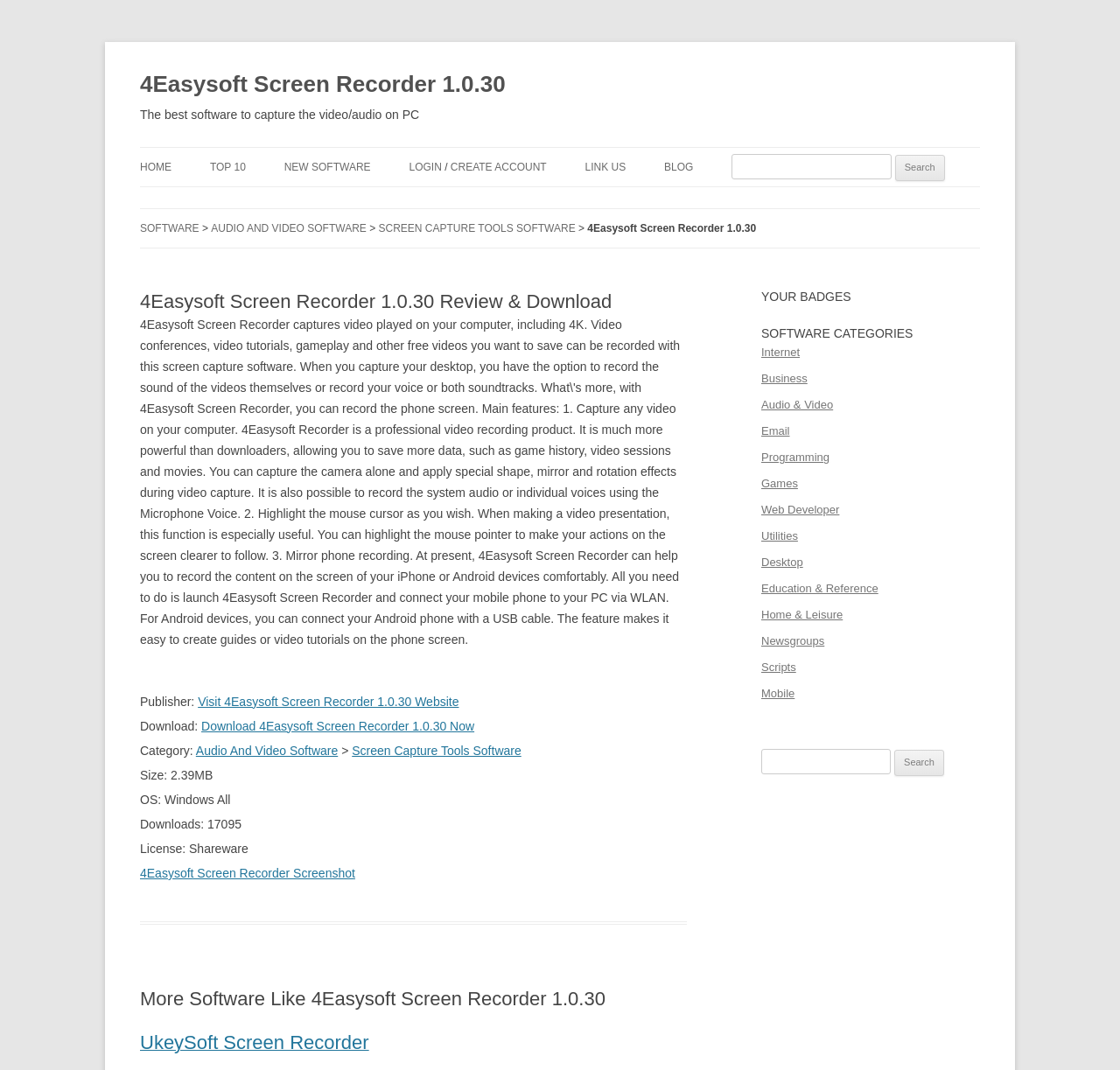Specify the bounding box coordinates of the area to click in order to execute this command: 'View the latest news'. The coordinates should consist of four float numbers ranging from 0 to 1, and should be formatted as [left, top, right, bottom].

None